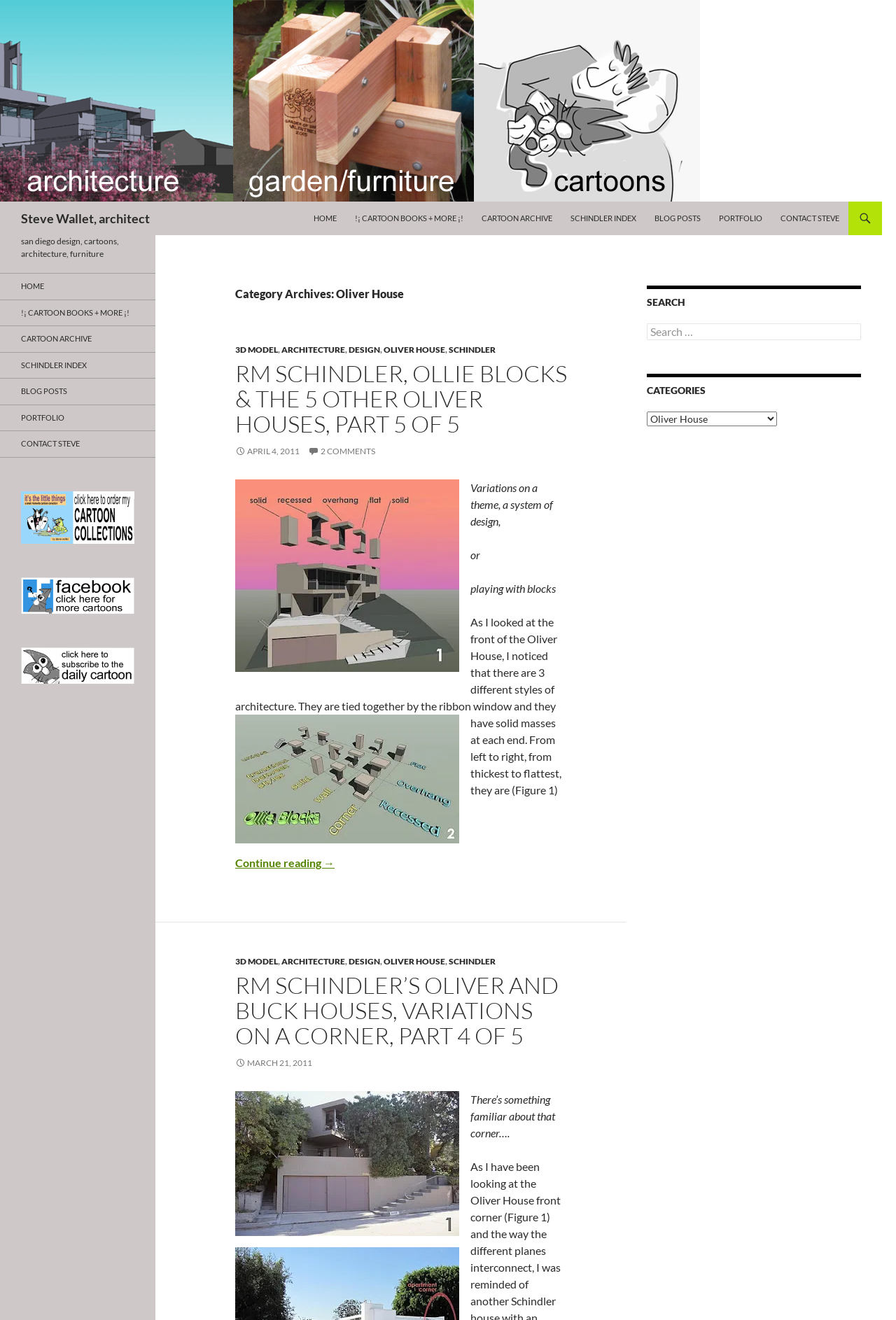Please extract the primary headline from the webpage.

Steve Wallet, architect